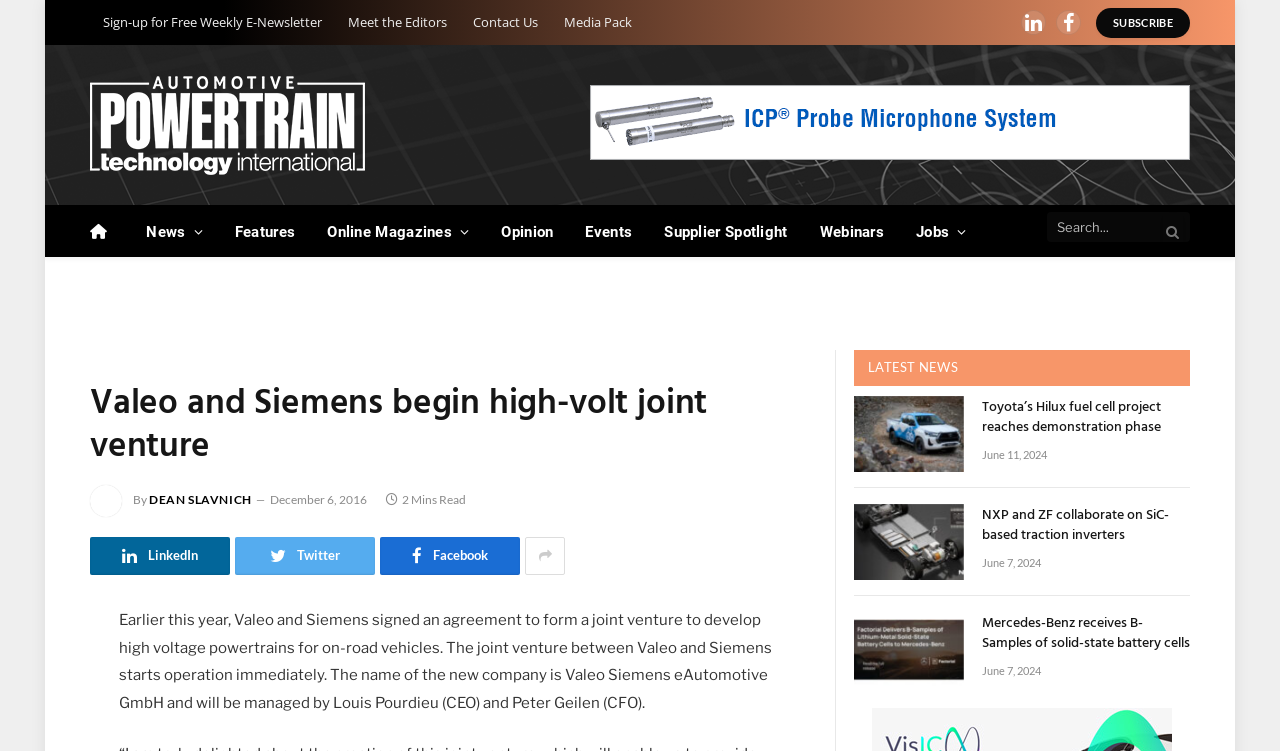Determine the bounding box coordinates (top-left x, top-left y, bottom-right x, bottom-right y) of the UI element described in the following text: Meet the Editors

[0.262, 0.0, 0.359, 0.06]